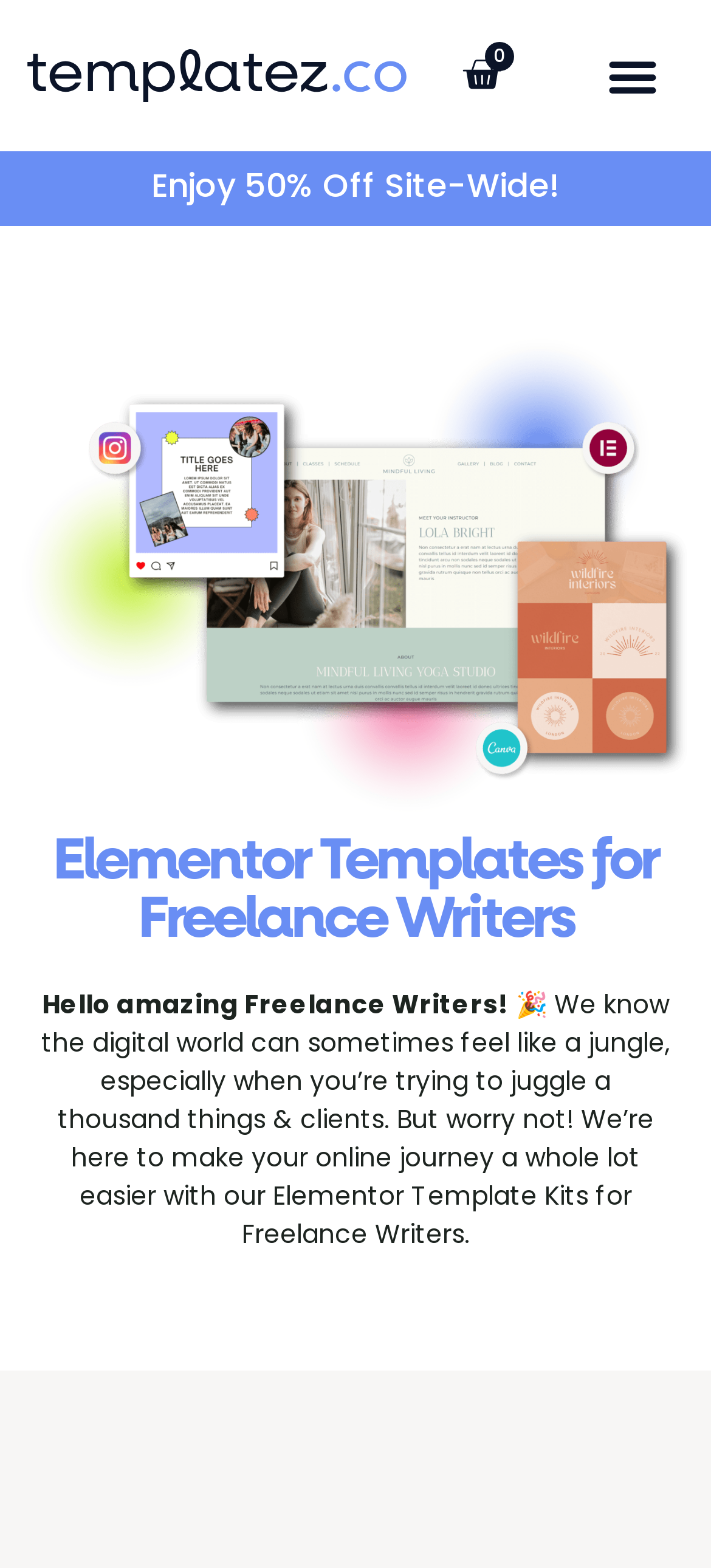Using the webpage screenshot and the element description Menu, determine the bounding box coordinates. Specify the coordinates in the format (top-left x, top-left y, bottom-right x, bottom-right y) with values ranging from 0 to 1.

[0.836, 0.024, 0.944, 0.073]